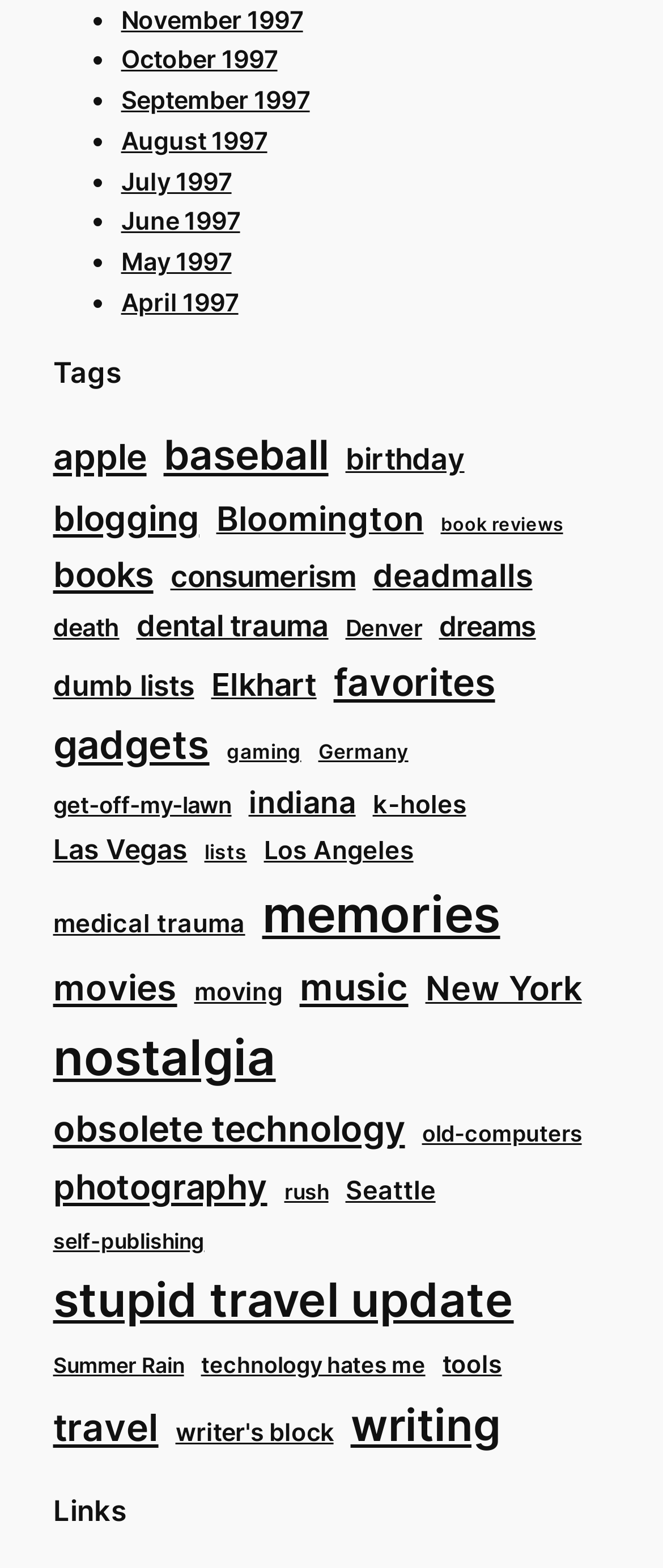Given the element description "moving" in the screenshot, predict the bounding box coordinates of that UI element.

[0.293, 0.619, 0.426, 0.644]